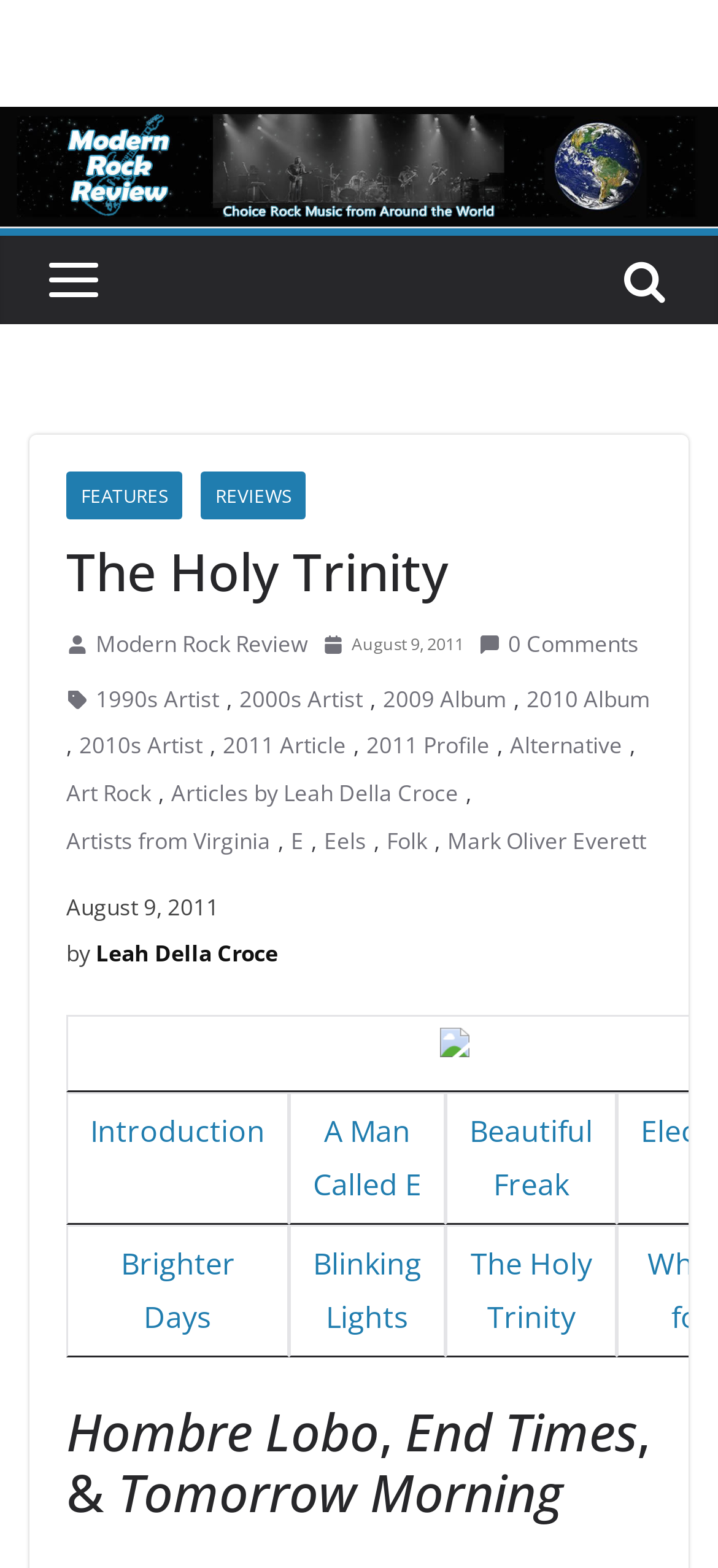Please specify the bounding box coordinates of the area that should be clicked to accomplish the following instruction: "Read Introduction". The coordinates should consist of four float numbers between 0 and 1, i.e., [left, top, right, bottom].

[0.126, 0.709, 0.369, 0.735]